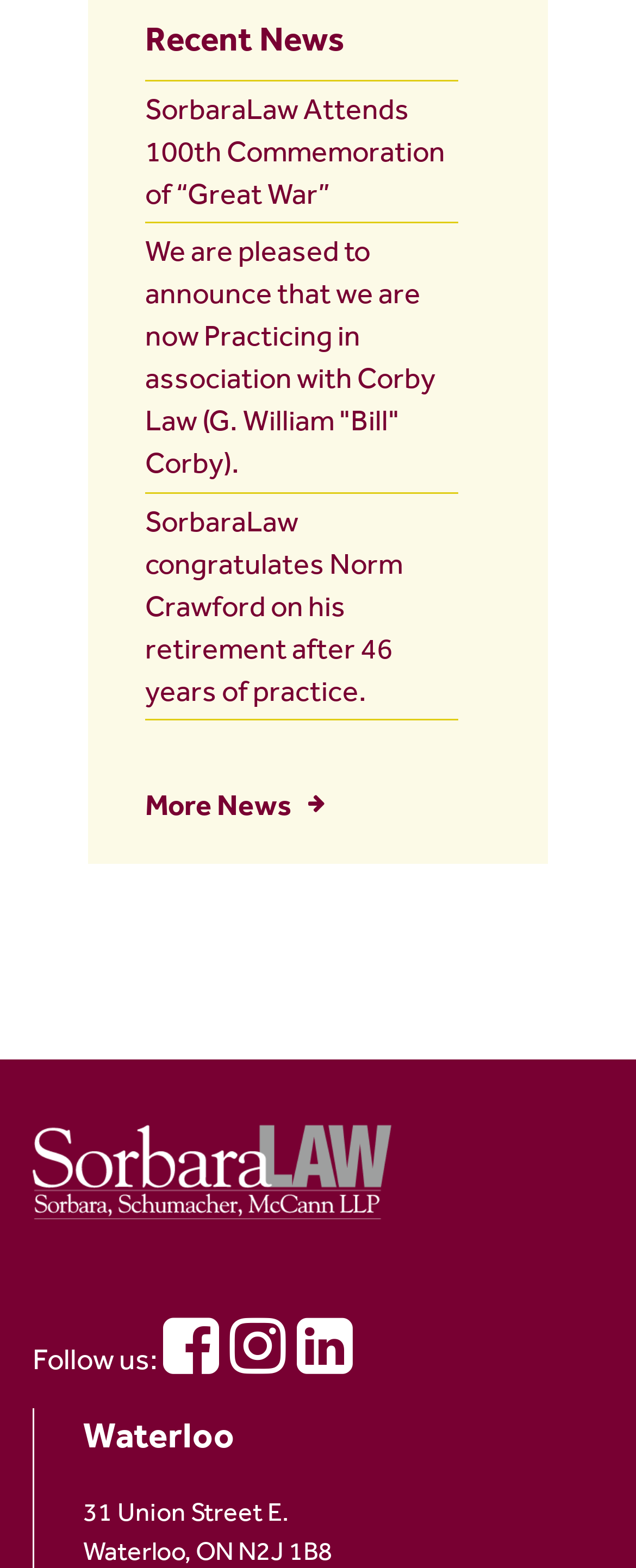Give a concise answer using only one word or phrase for this question:
What is the name of the law firm?

SorbaraLaw